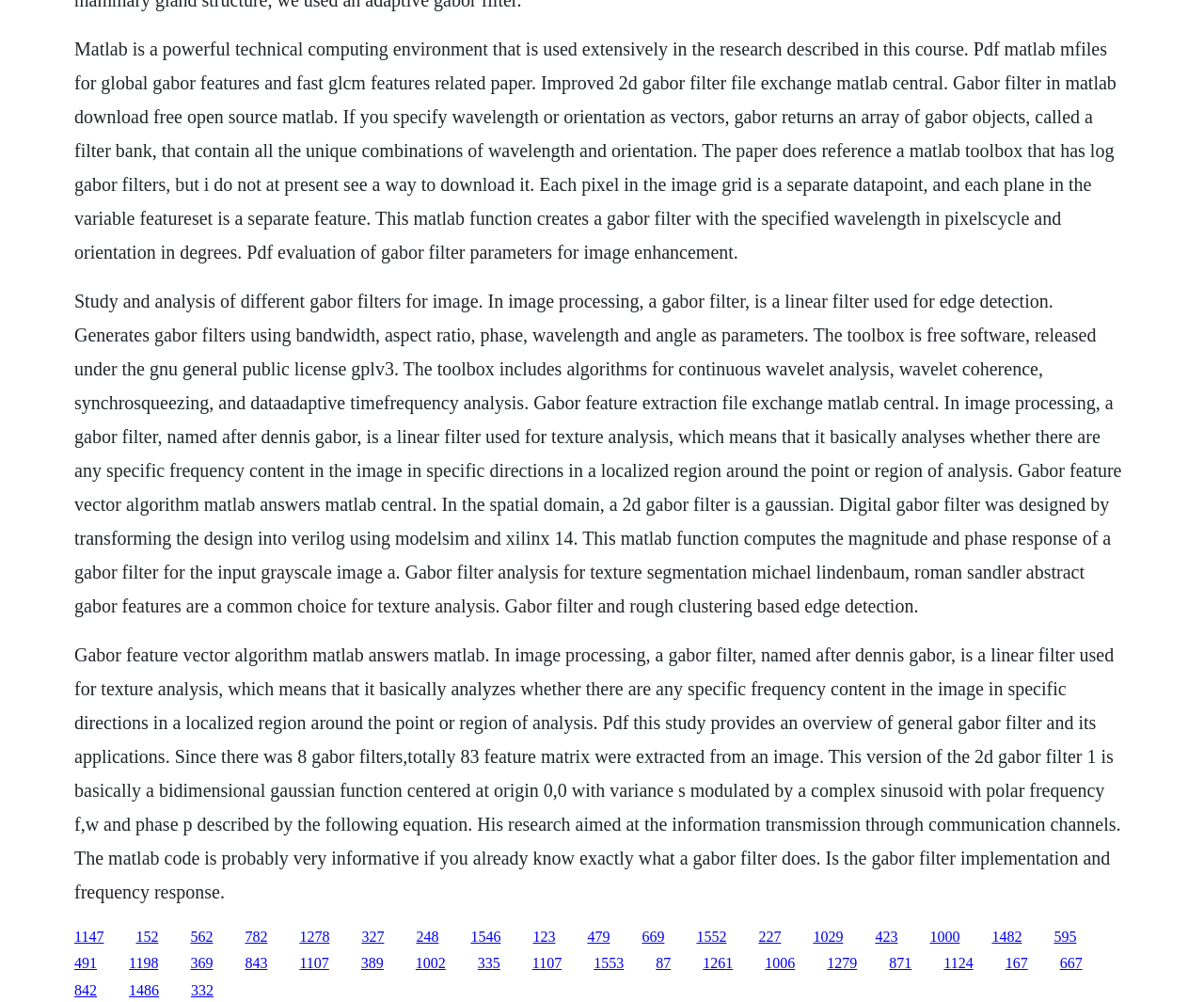Determine the bounding box coordinates for the area that should be clicked to carry out the following instruction: "Visit the page about Study and analysis of different gabor filters for image".

[0.062, 0.038, 0.927, 0.262]